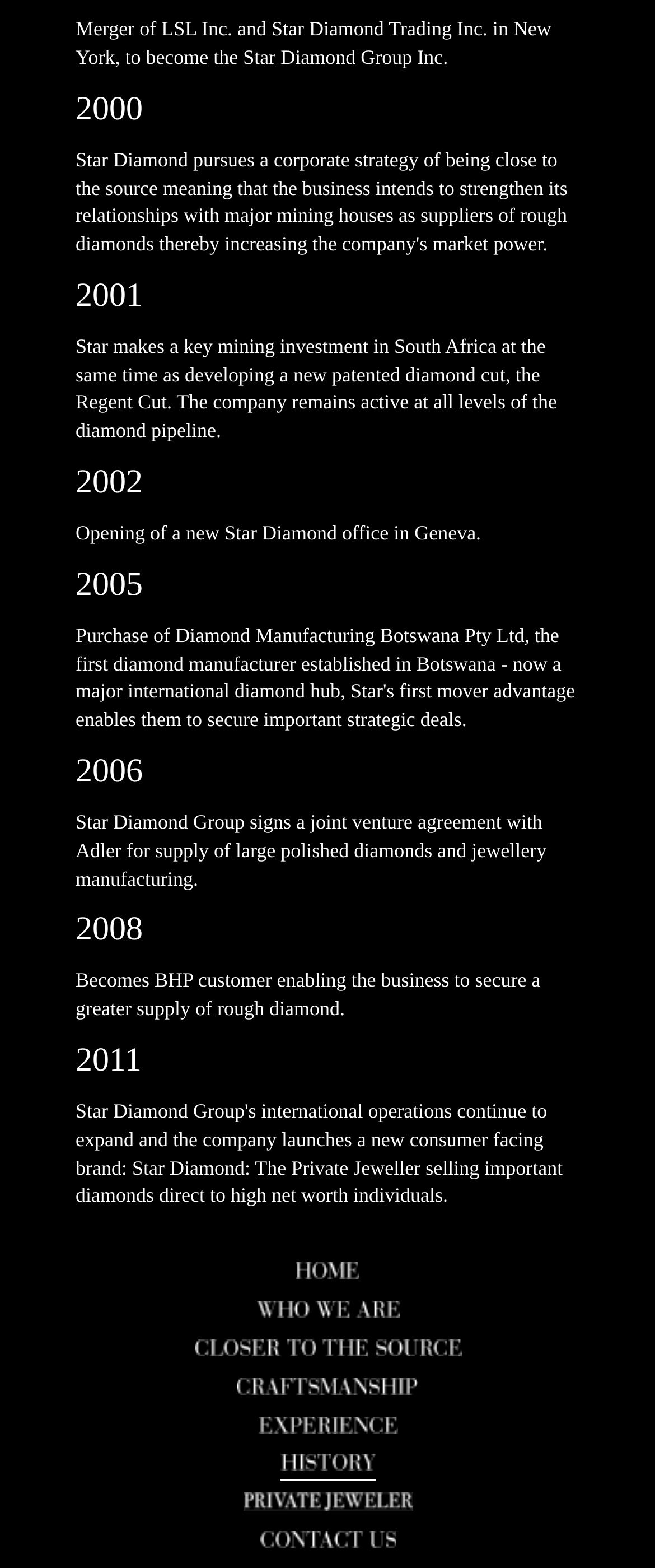What is the name of the patented diamond cut developed by Star Diamond?
Please answer the question with as much detail and depth as you can.

The StaticText element mentions that Star Diamond developed a new patented diamond cut, the Regent Cut, in 2000.